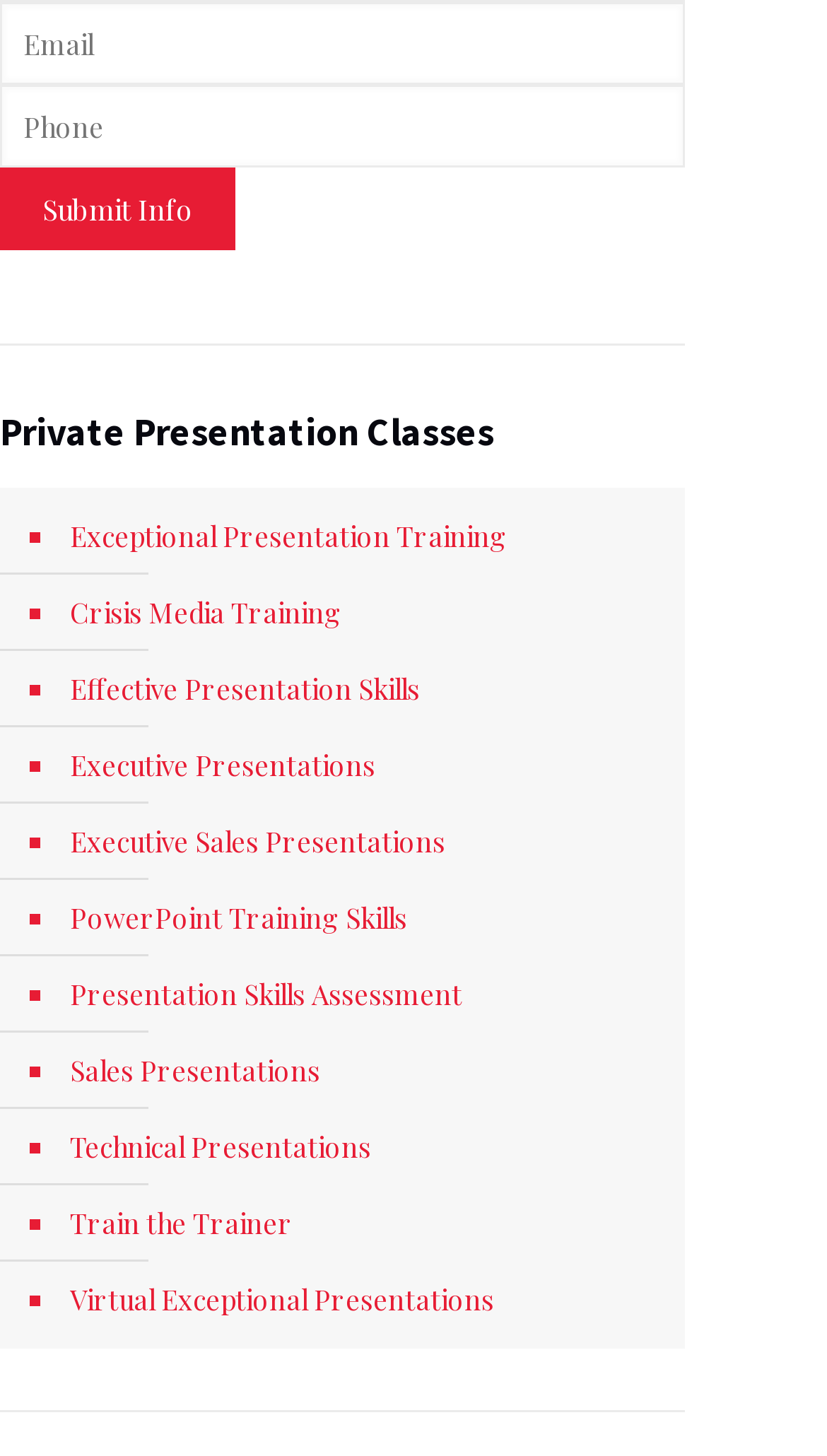Identify the bounding box for the UI element specified in this description: "Train the Trainer". The coordinates must be four float numbers between 0 and 1, formatted as [left, top, right, bottom].

[0.077, 0.814, 0.803, 0.867]